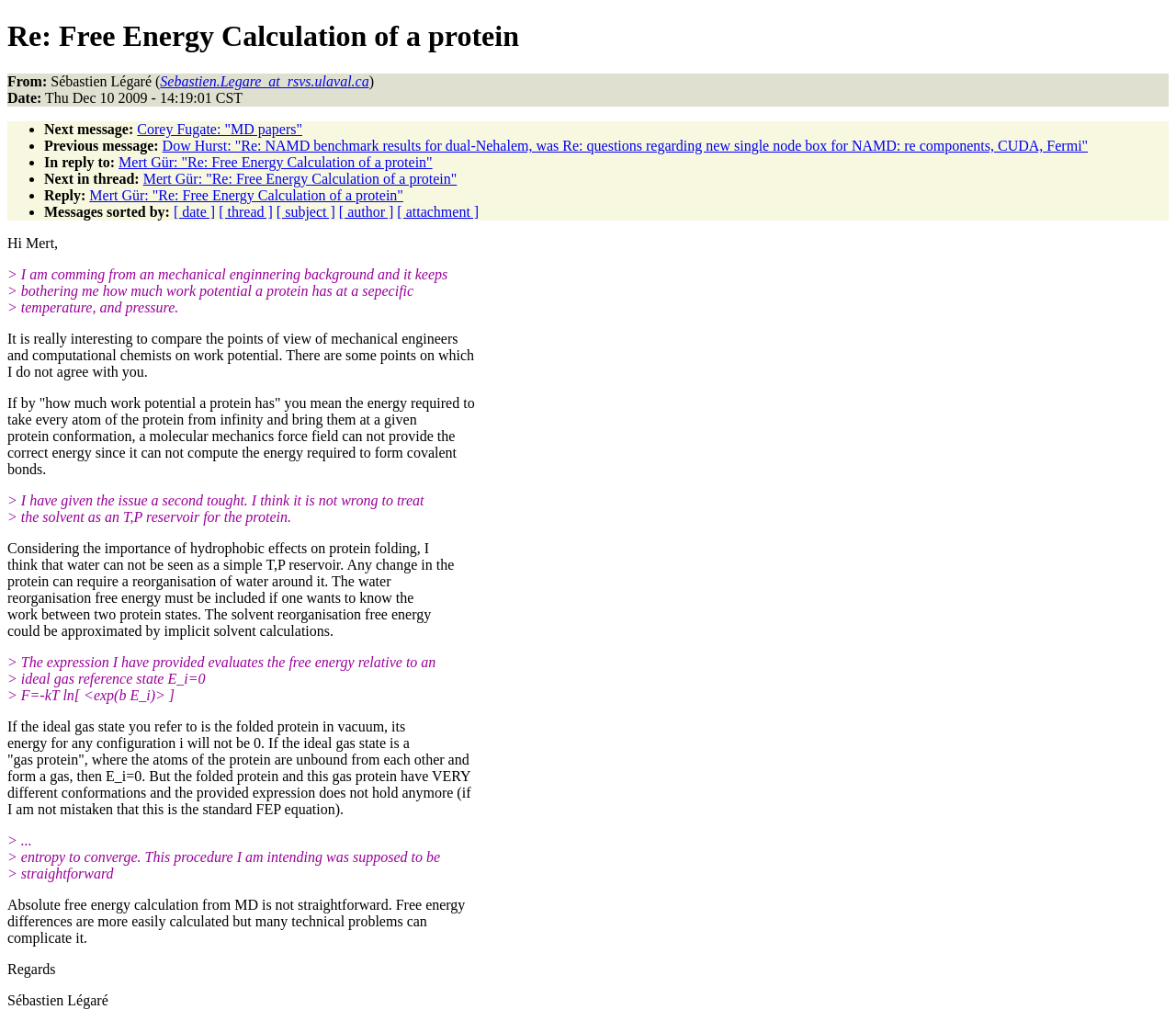What is the relationship between the sender and Mert?
Use the screenshot to answer the question with a single word or phrase.

They are discussing a topic